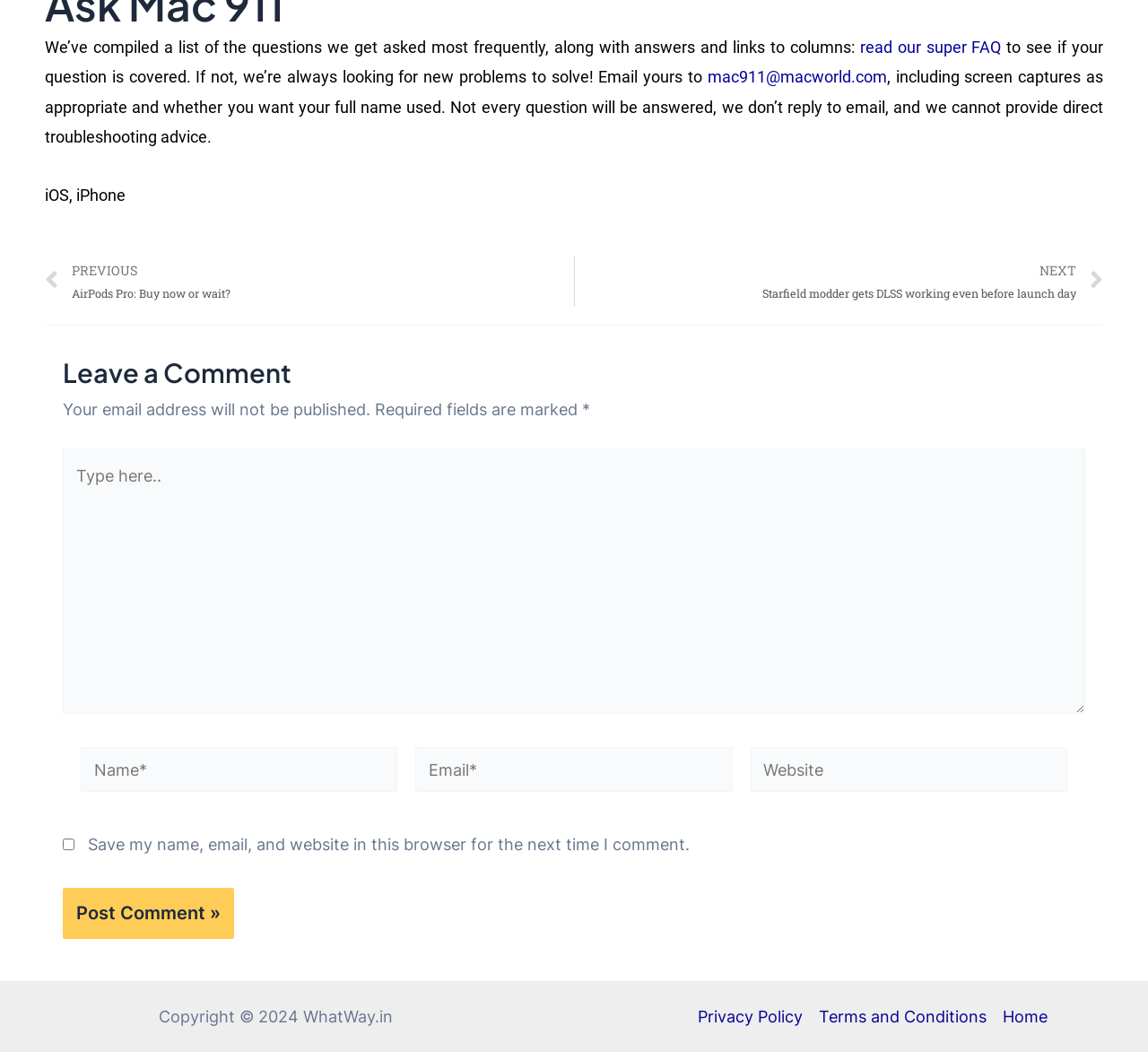Provide a single word or phrase answer to the question: 
What are the navigation options at the bottom of the webpage?

Home, Privacy Policy, Terms and Conditions